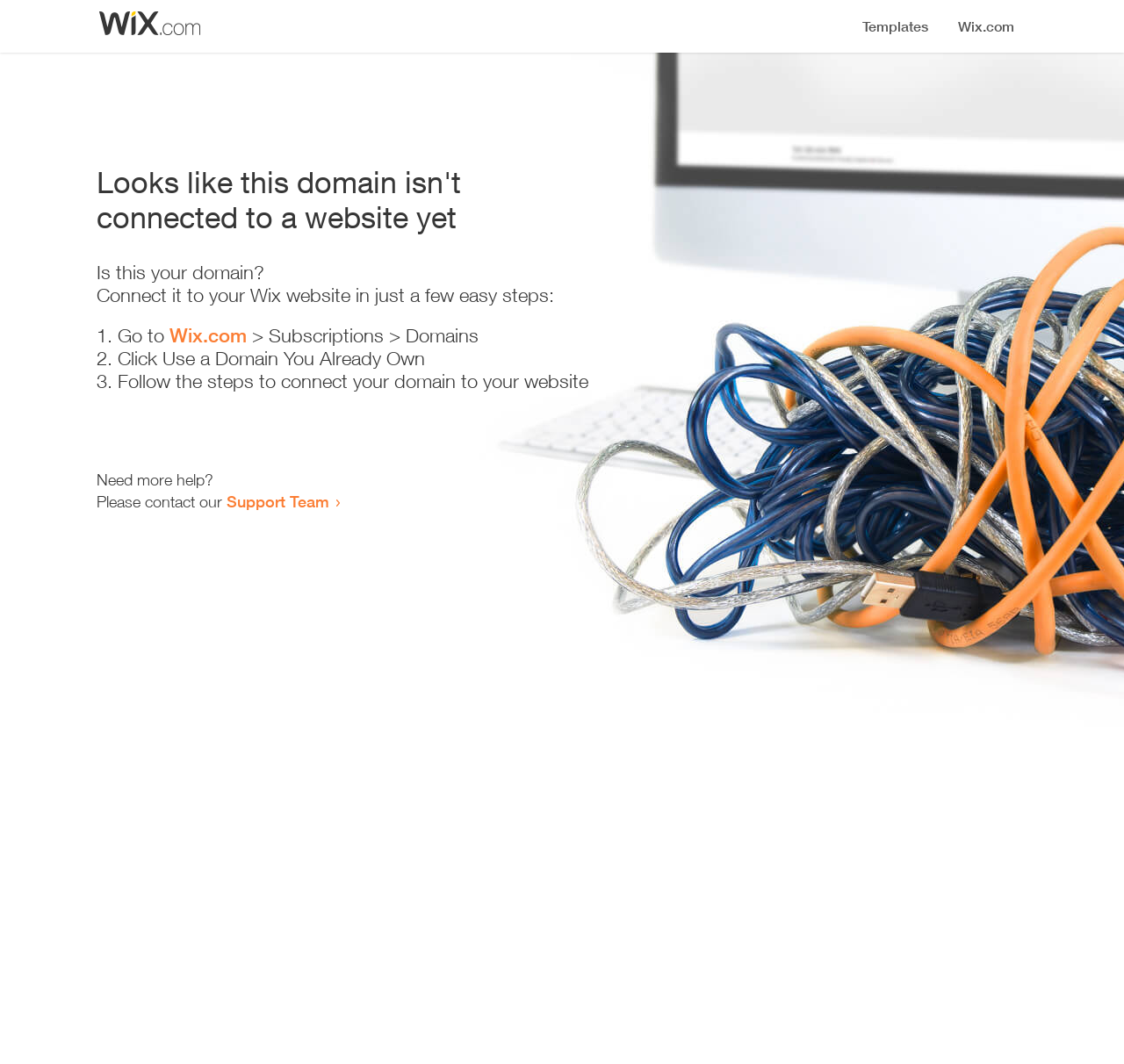Refer to the image and provide an in-depth answer to the question:
What is the purpose of this webpage?

Based on the content of the webpage, it appears to be a guide for connecting a domain to a website, providing step-by-step instructions and support resources.